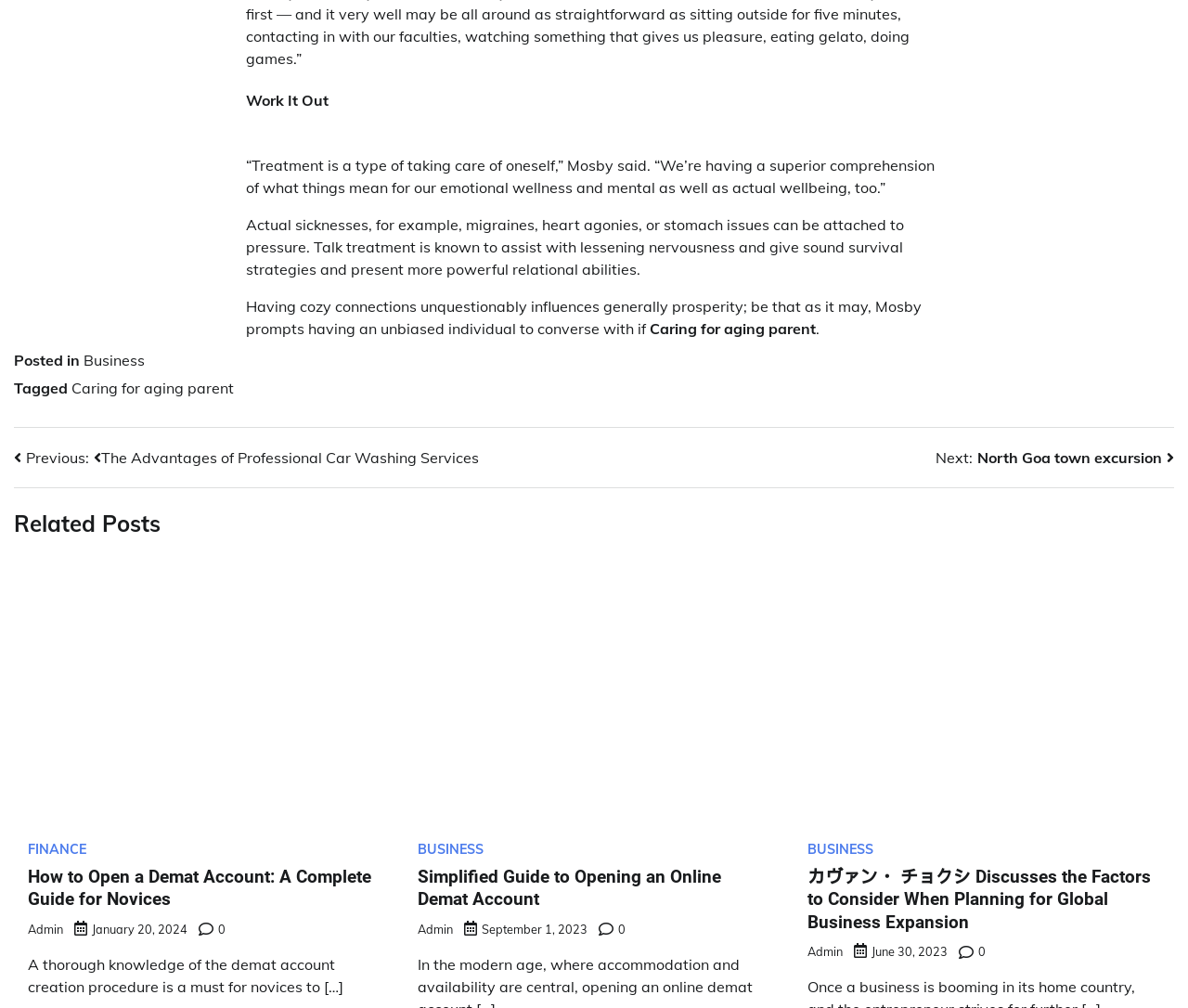Determine the bounding box coordinates of the section to be clicked to follow the instruction: "Click on 'FINANCE'". The coordinates should be given as four float numbers between 0 and 1, formatted as [left, top, right, bottom].

[0.023, 0.837, 0.073, 0.85]